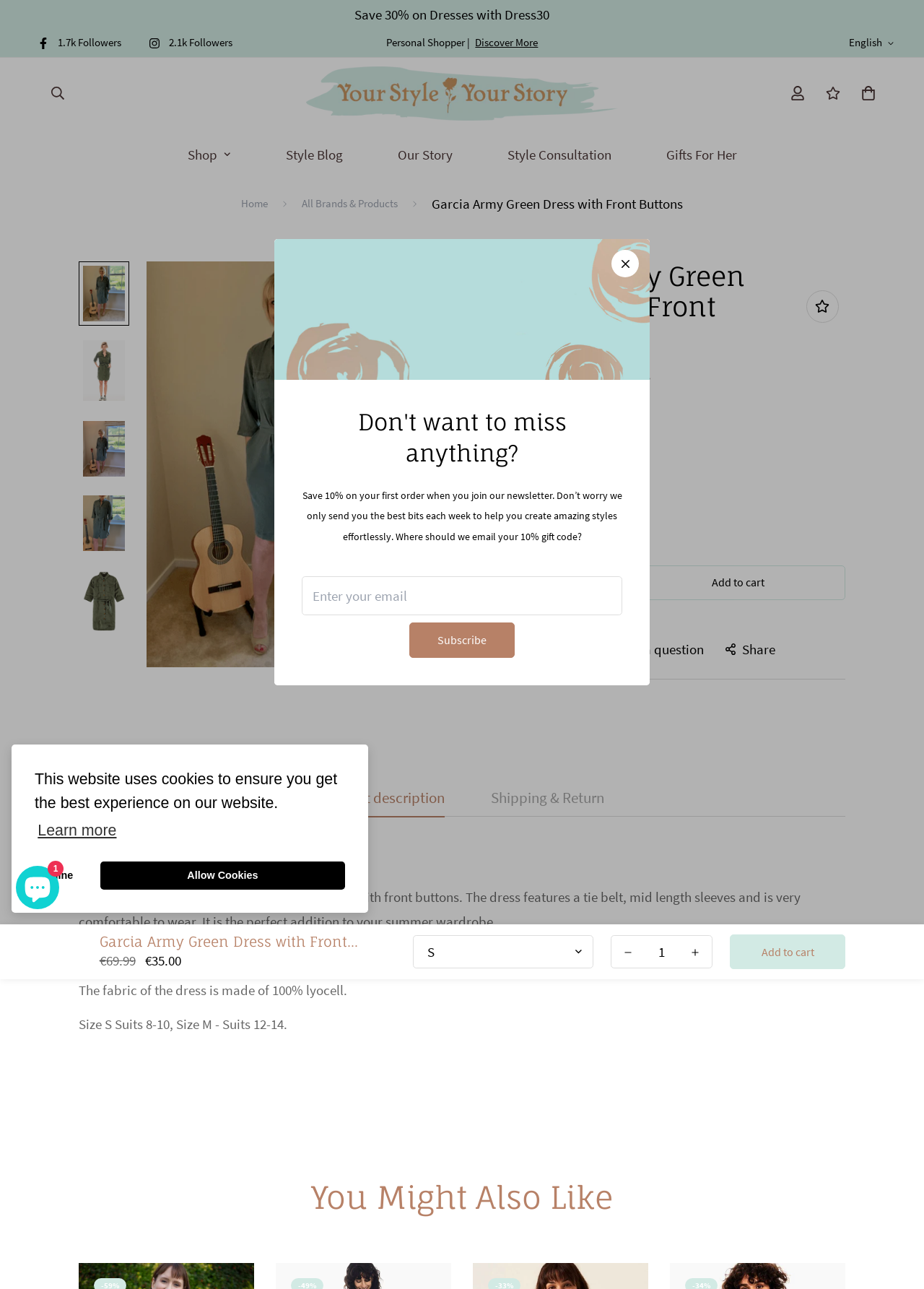Answer the following query with a single word or phrase:
What is the current quantity of the product?

1